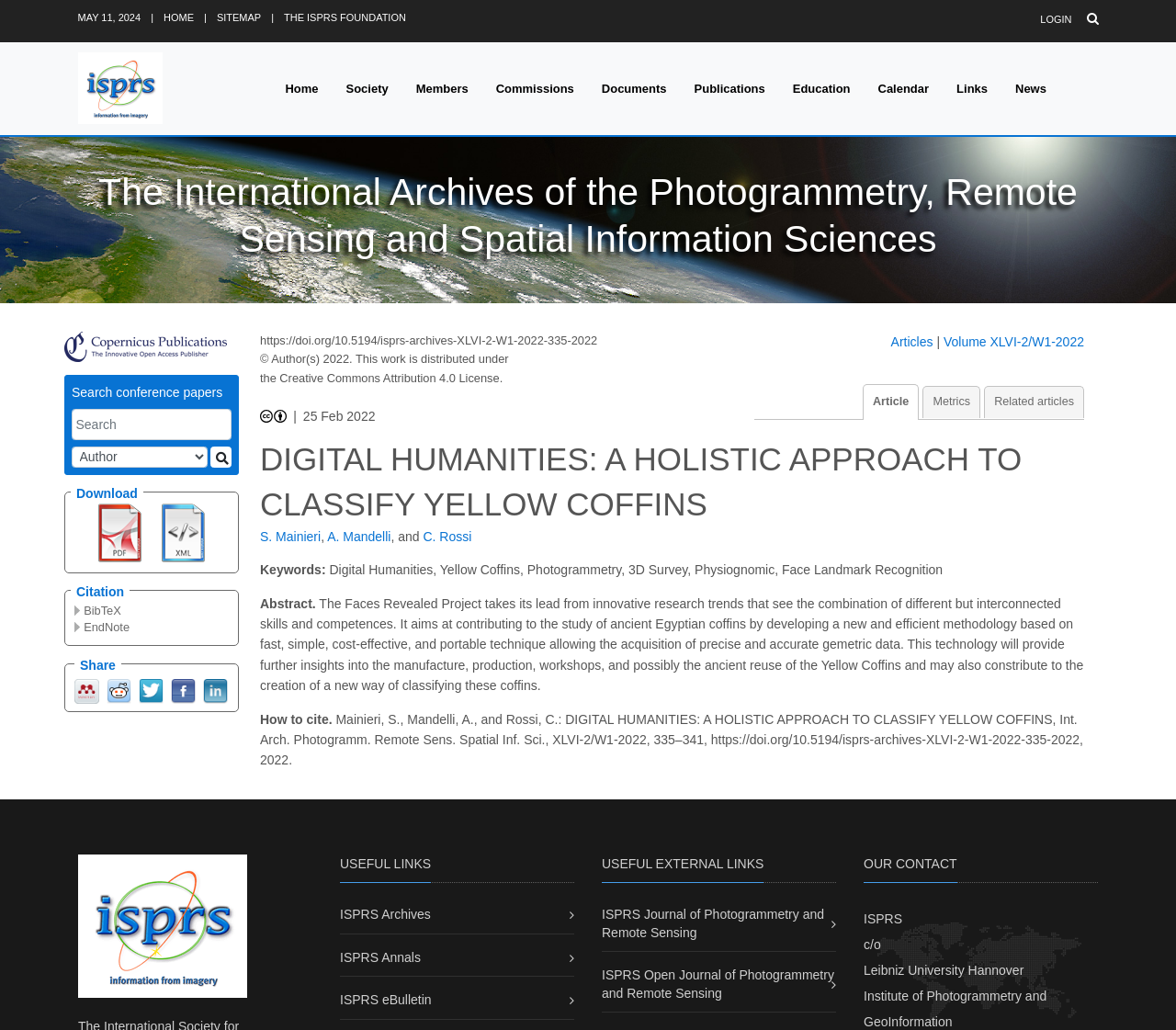Please find and generate the text of the main header of the webpage.

DIGITAL HUMANITIES: A HOLISTIC APPROACH TO CLASSIFY YELLOW COFFINS